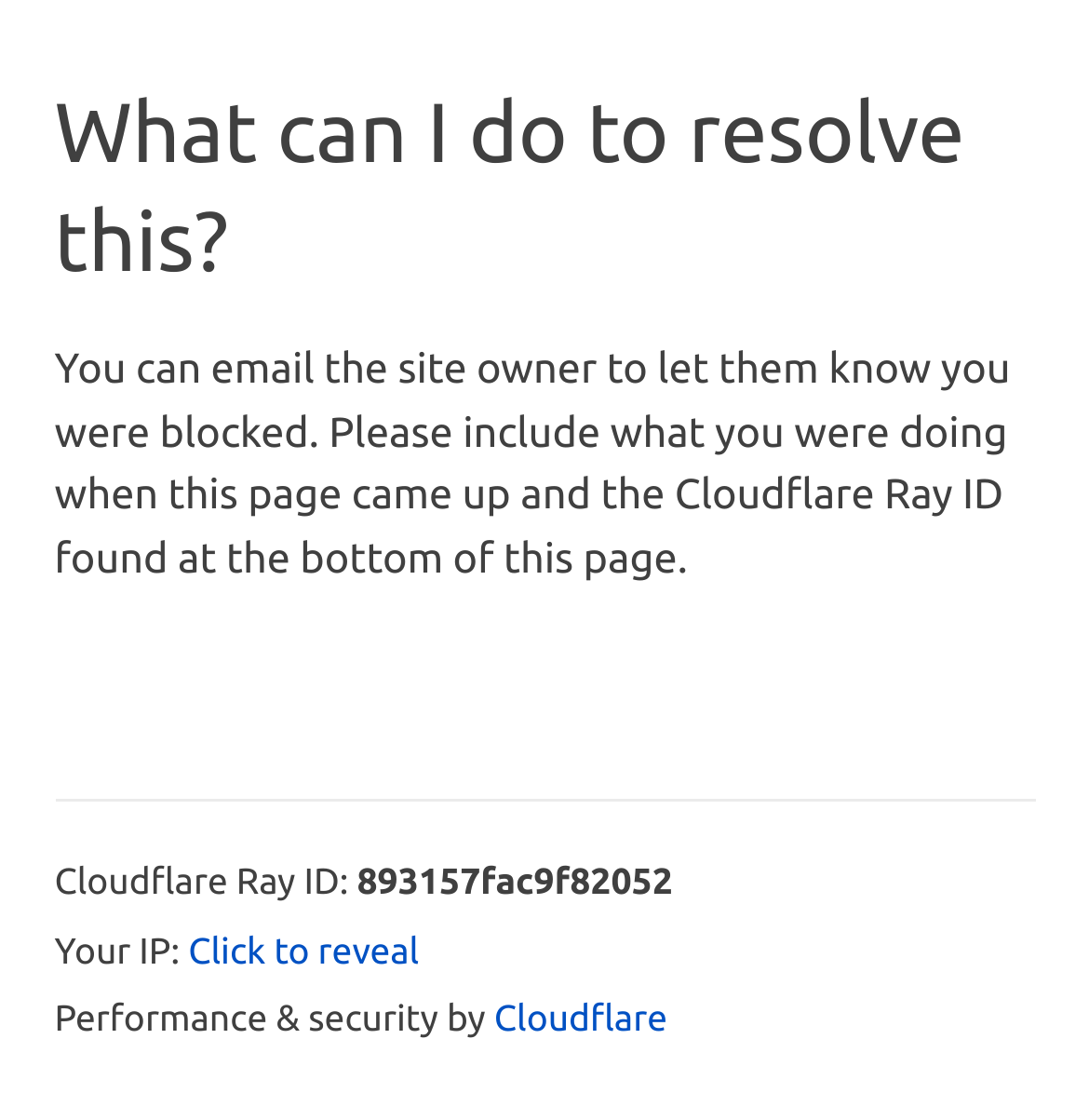Using a single word or phrase, answer the following question: 
Why is the user seeing this page?

They were blocked